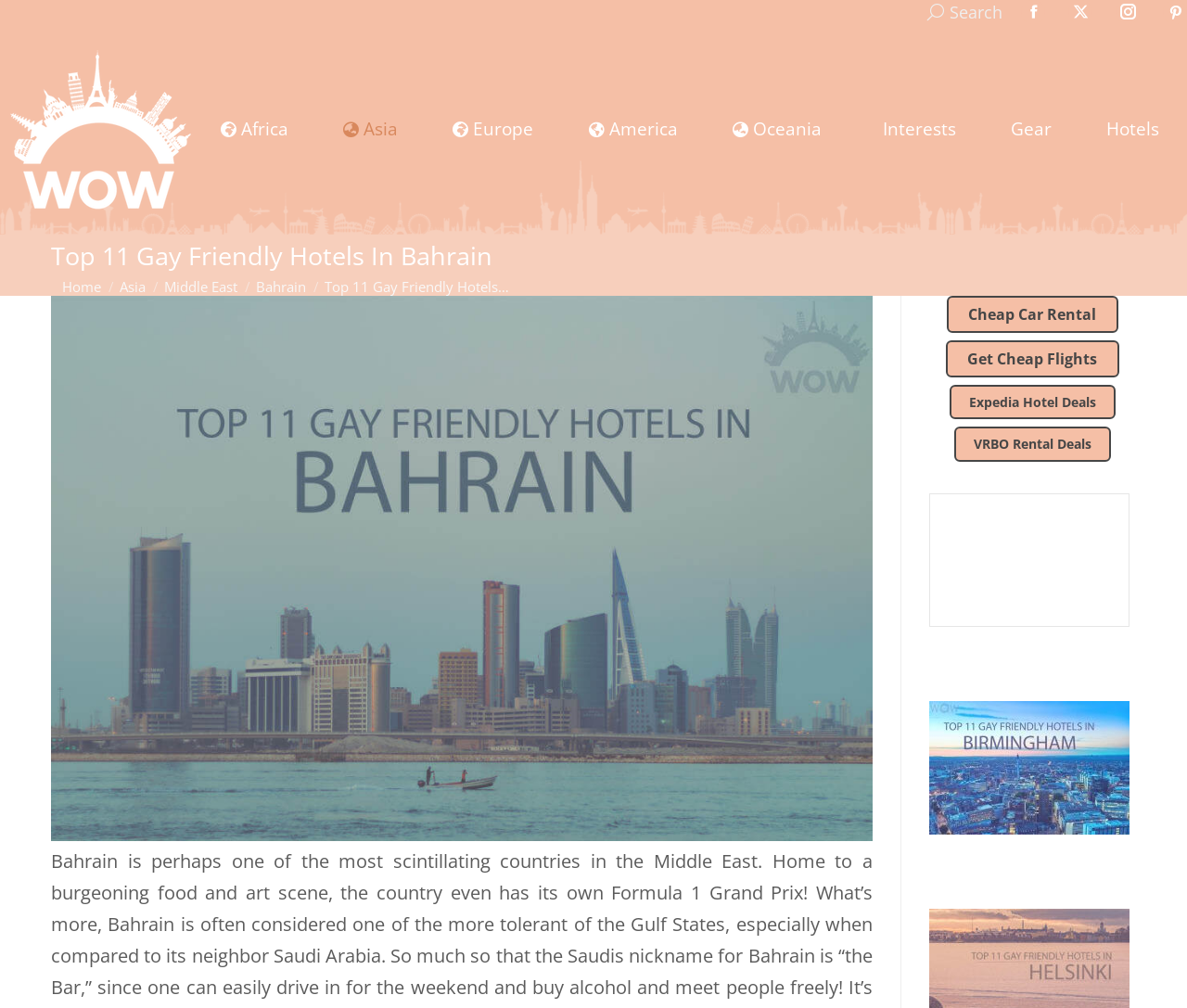Please provide the bounding box coordinate of the region that matches the element description: Interests. Coordinates should be in the format (top-left x, top-left y, bottom-right x, bottom-right y) and all values should be between 0 and 1.

[0.739, 0.117, 0.805, 0.14]